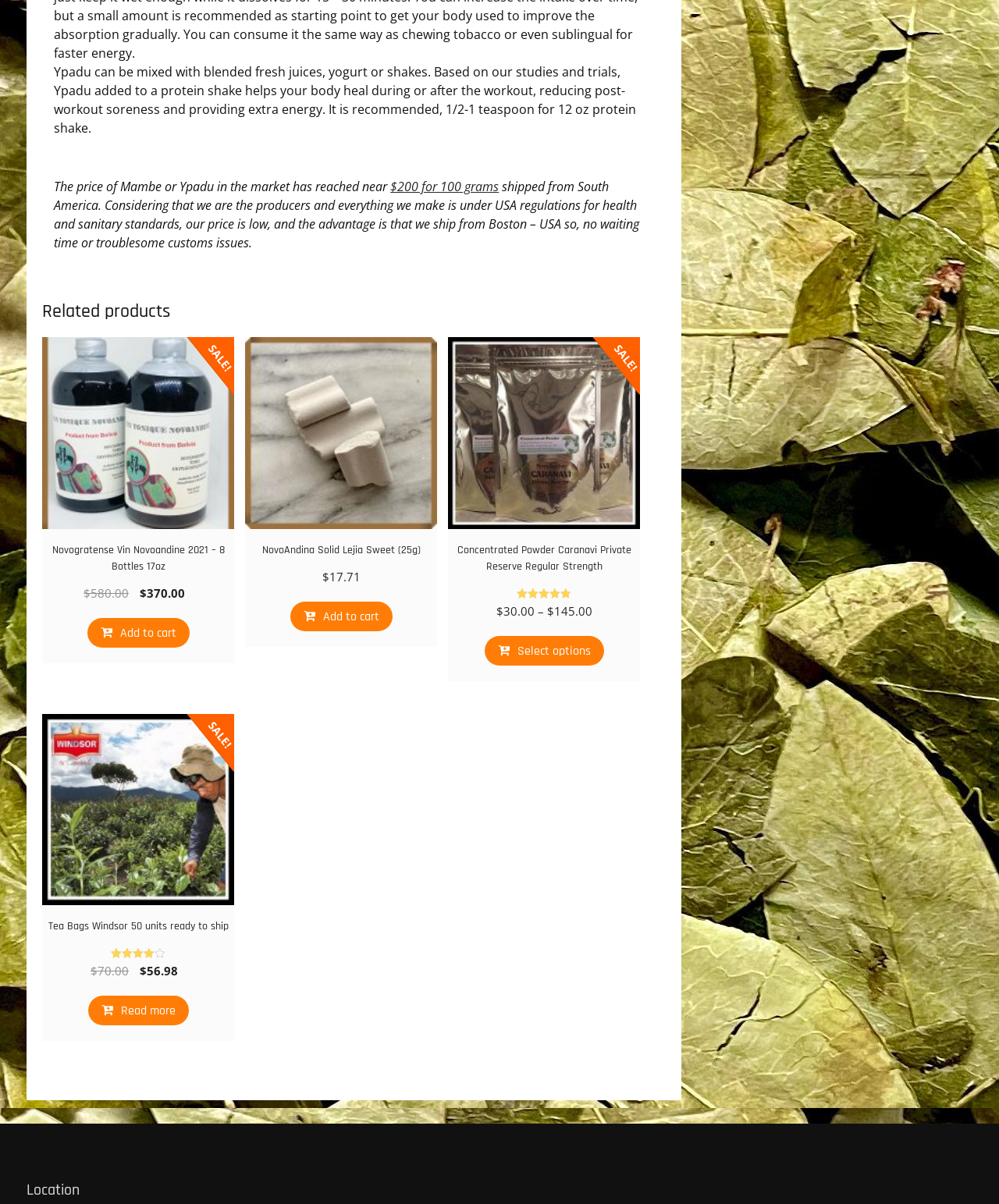How much does Mambe or Ypadu cost?
Based on the image, give a concise answer in the form of a single word or short phrase.

$200 for 100 grams